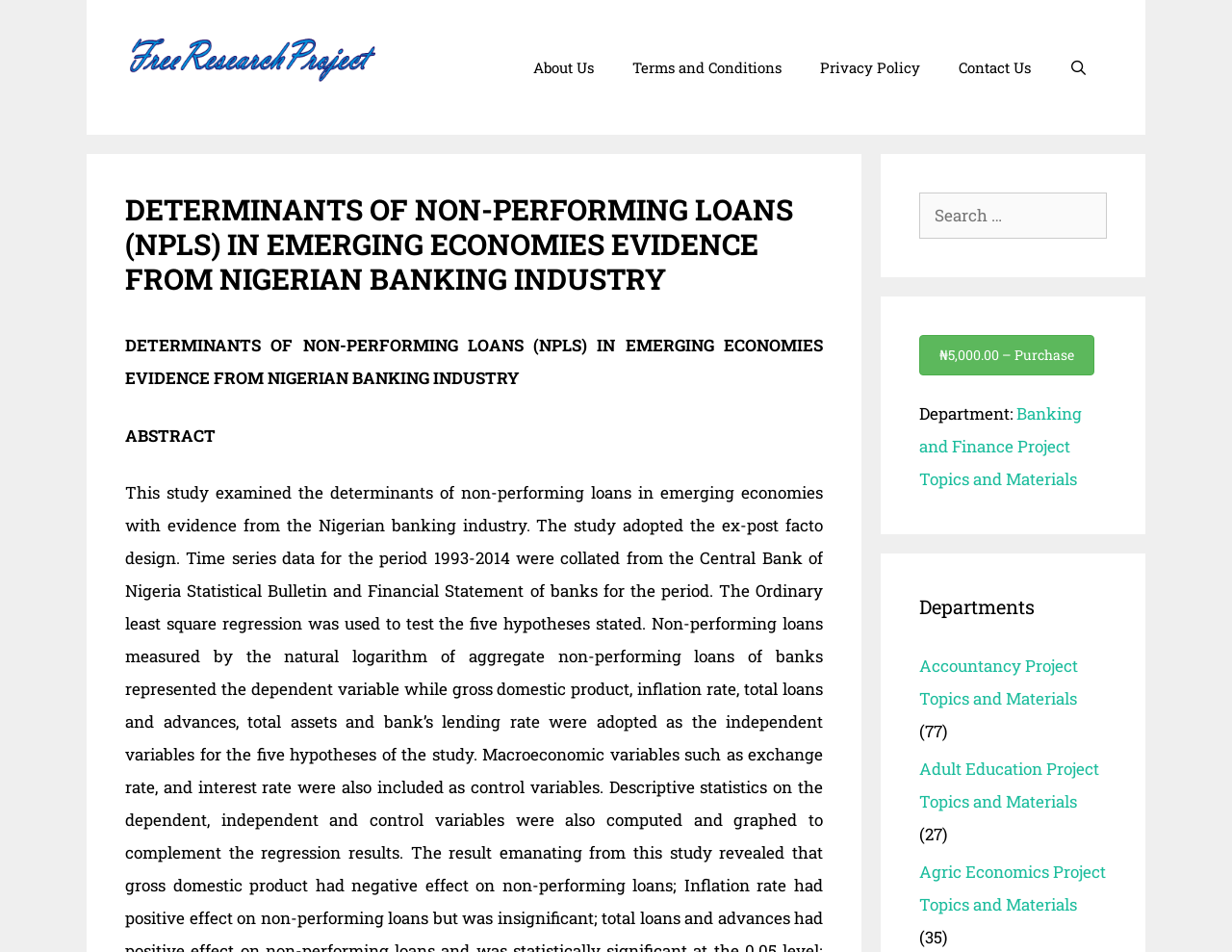Please identify the bounding box coordinates of the element that needs to be clicked to execute the following command: "Search for research projects". Provide the bounding box using four float numbers between 0 and 1, formatted as [left, top, right, bottom].

[0.746, 0.202, 0.898, 0.25]